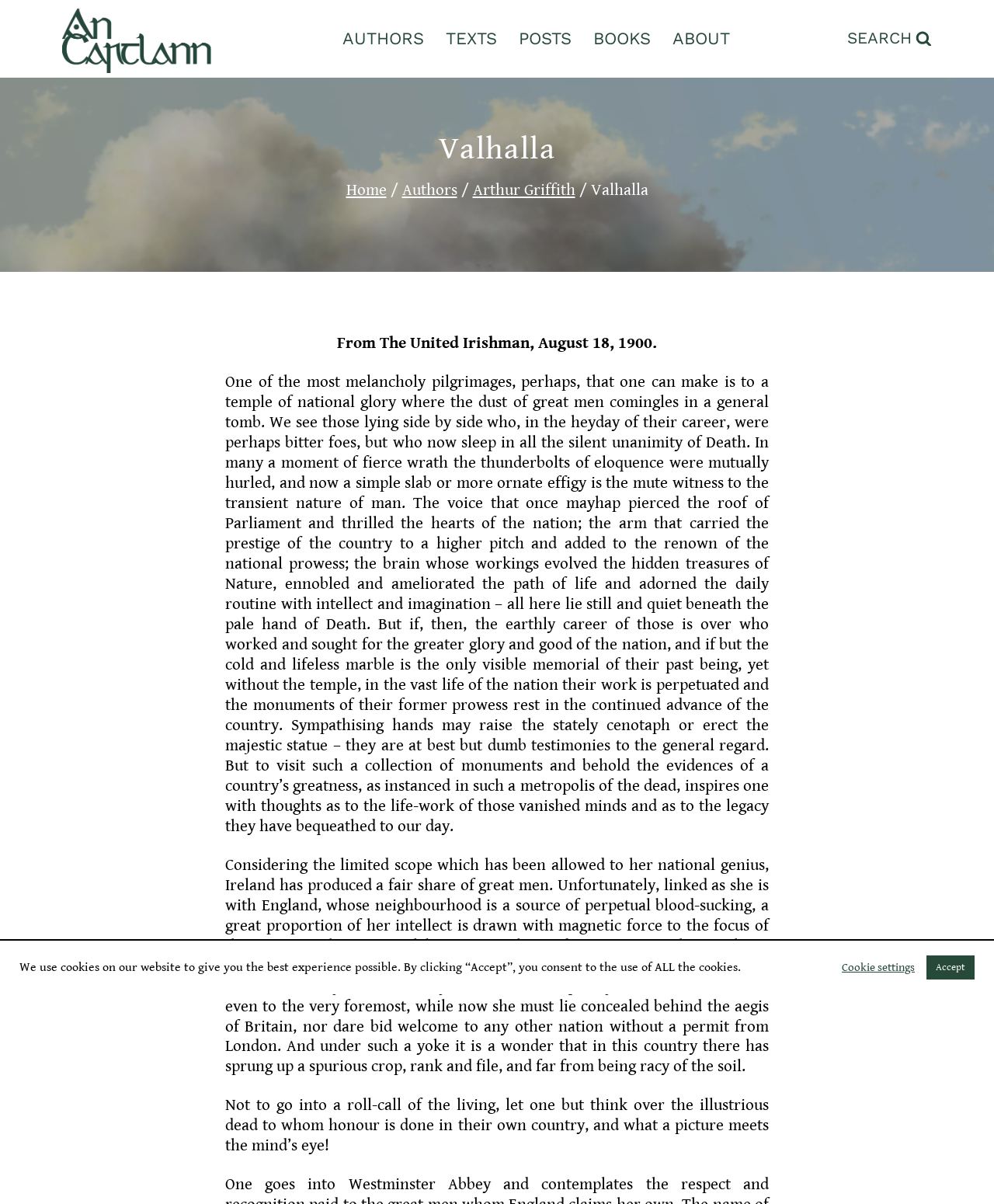What is the main topic of the article?
Based on the image, answer the question in a detailed manner.

The main topic of the article can be inferred by reading the text content of the webpage, which discusses the concept of national glory and the legacy of great men.